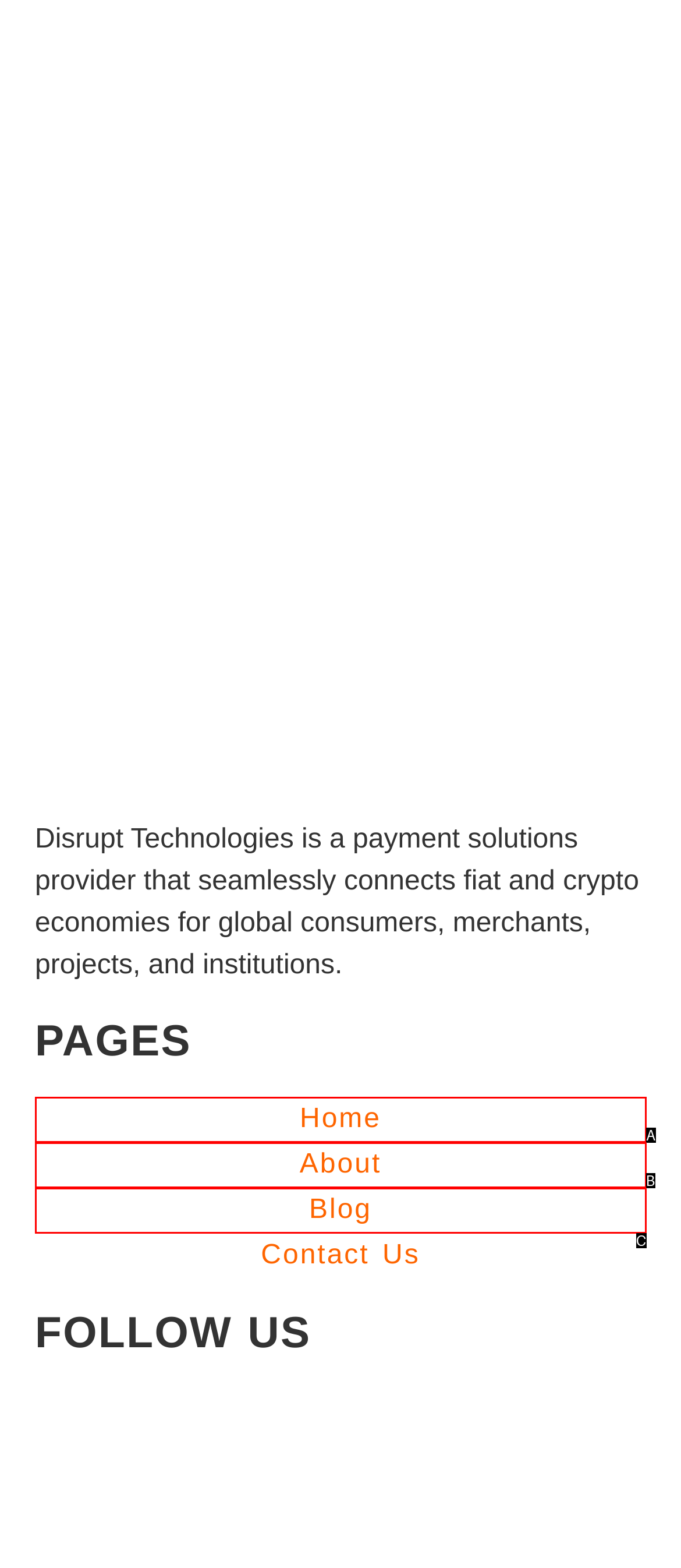Which option is described as follows: About
Answer with the letter of the matching option directly.

B